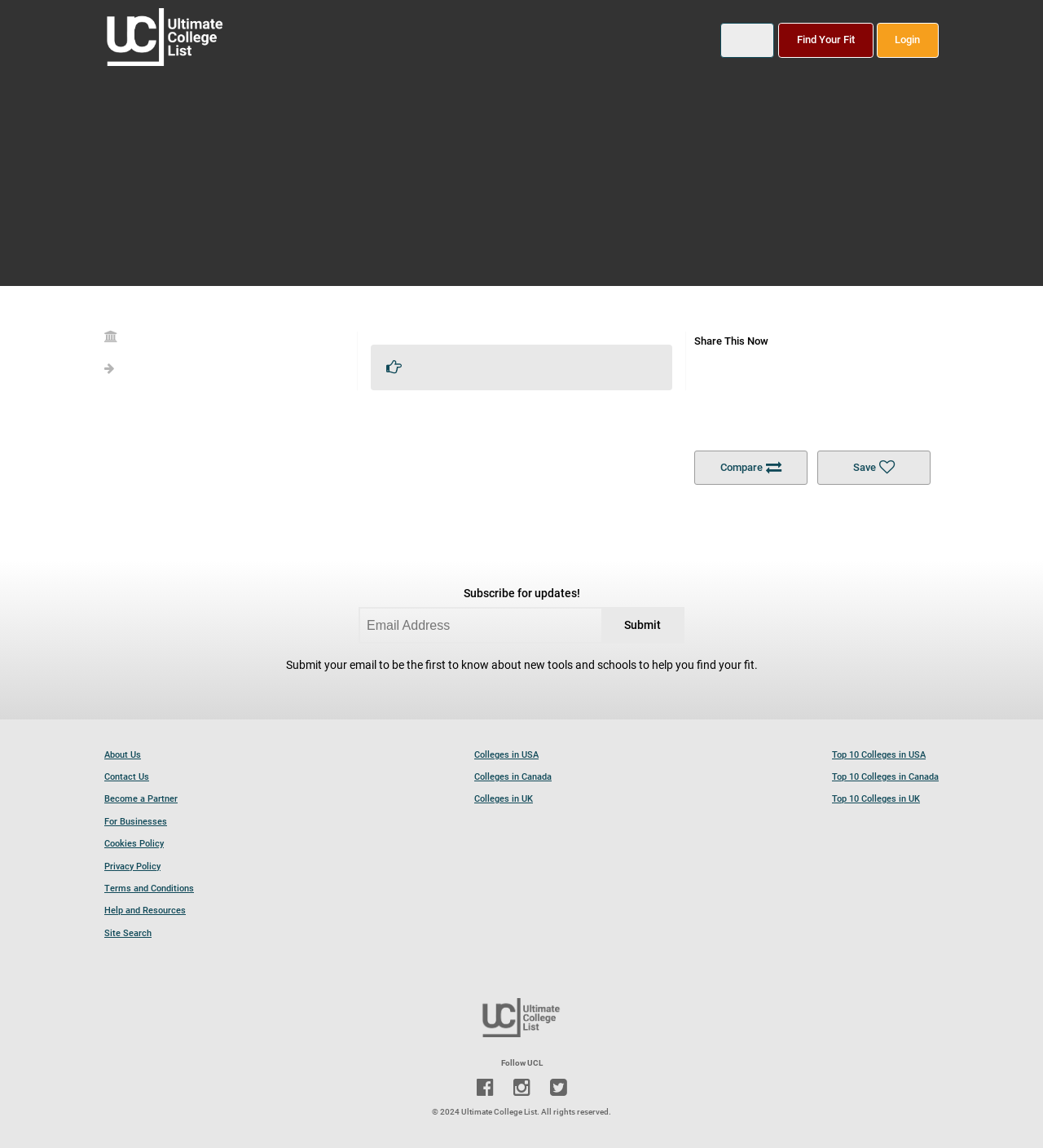Answer the question with a single word or phrase: 
What can users do with their email address on this webpage?

Subscribe for updates